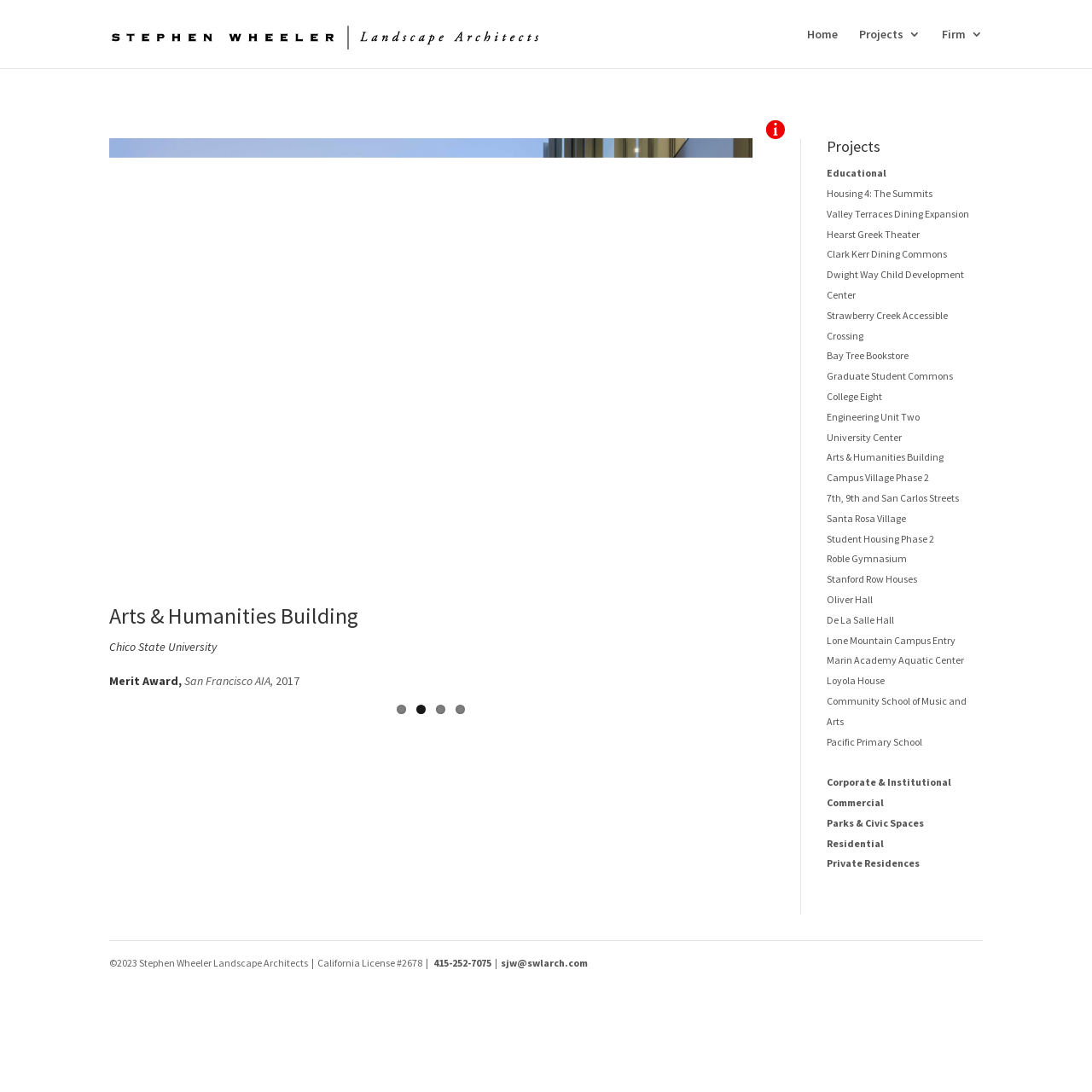Locate the bounding box coordinates of the element you need to click to accomplish the task described by this instruction: "Navigate to the 'Firm' page".

[0.862, 0.026, 0.9, 0.062]